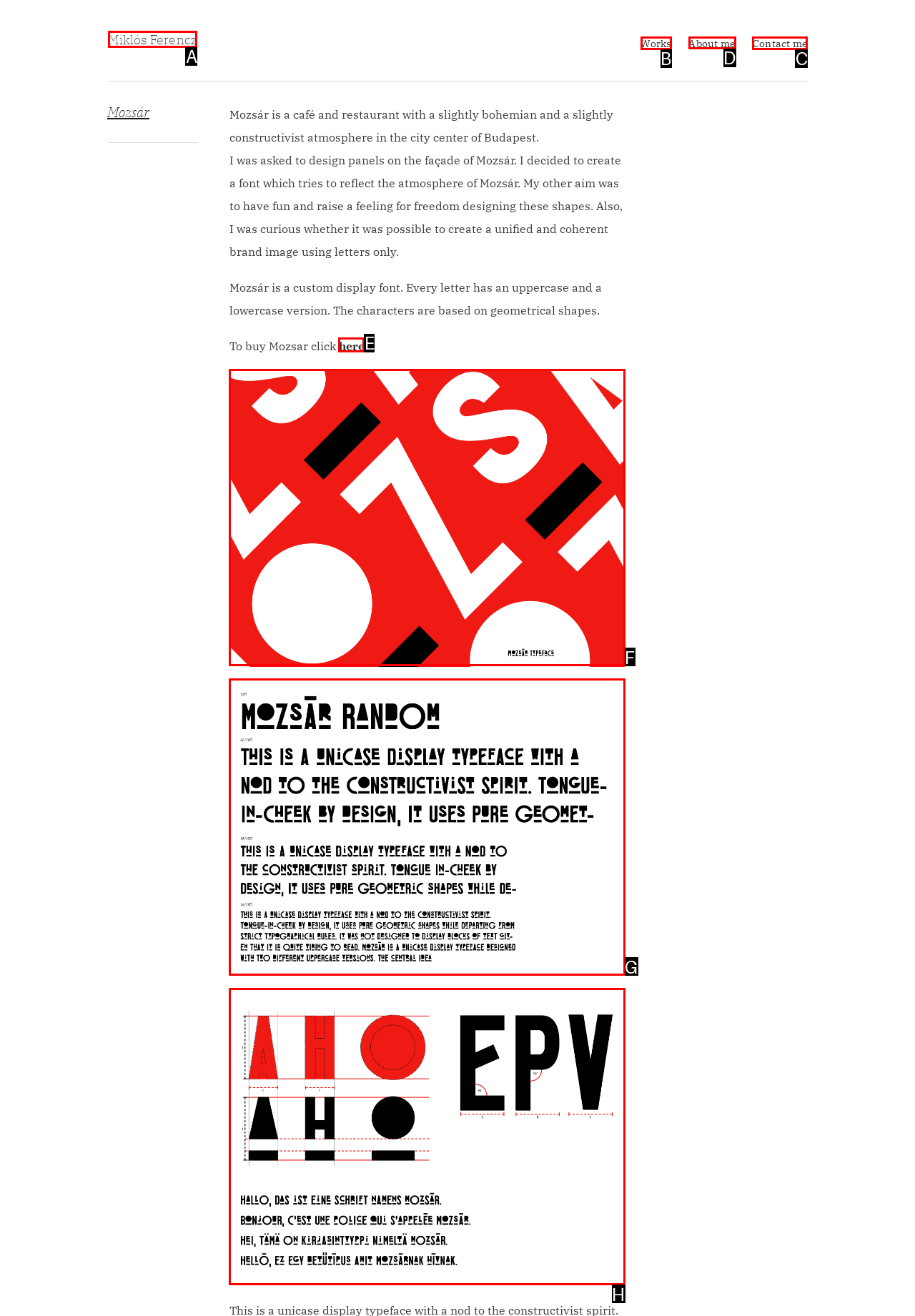Tell me which one HTML element I should click to complete the following task: Click on About me Answer with the option's letter from the given choices directly.

D